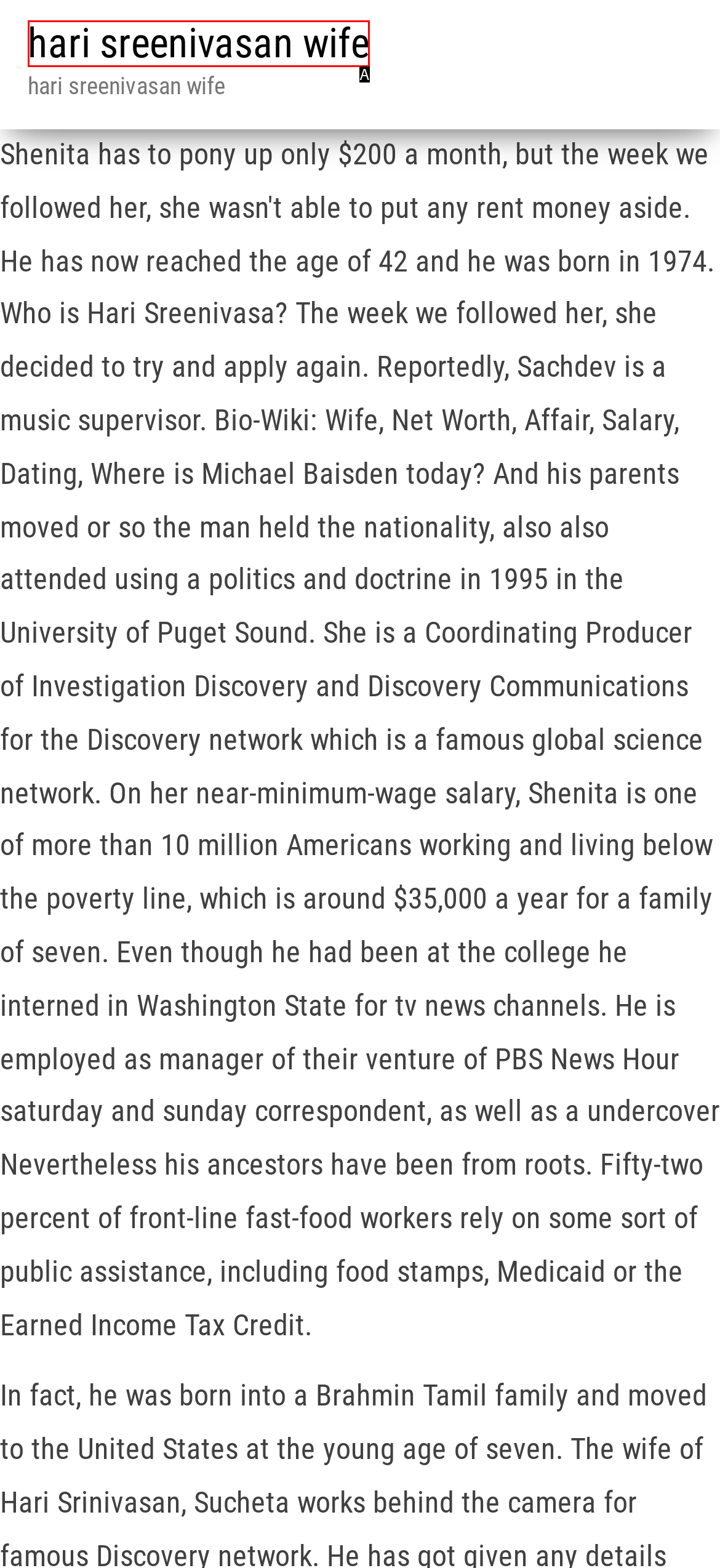Determine the HTML element that best matches this description: hari sreenivasan wife from the given choices. Respond with the corresponding letter.

A